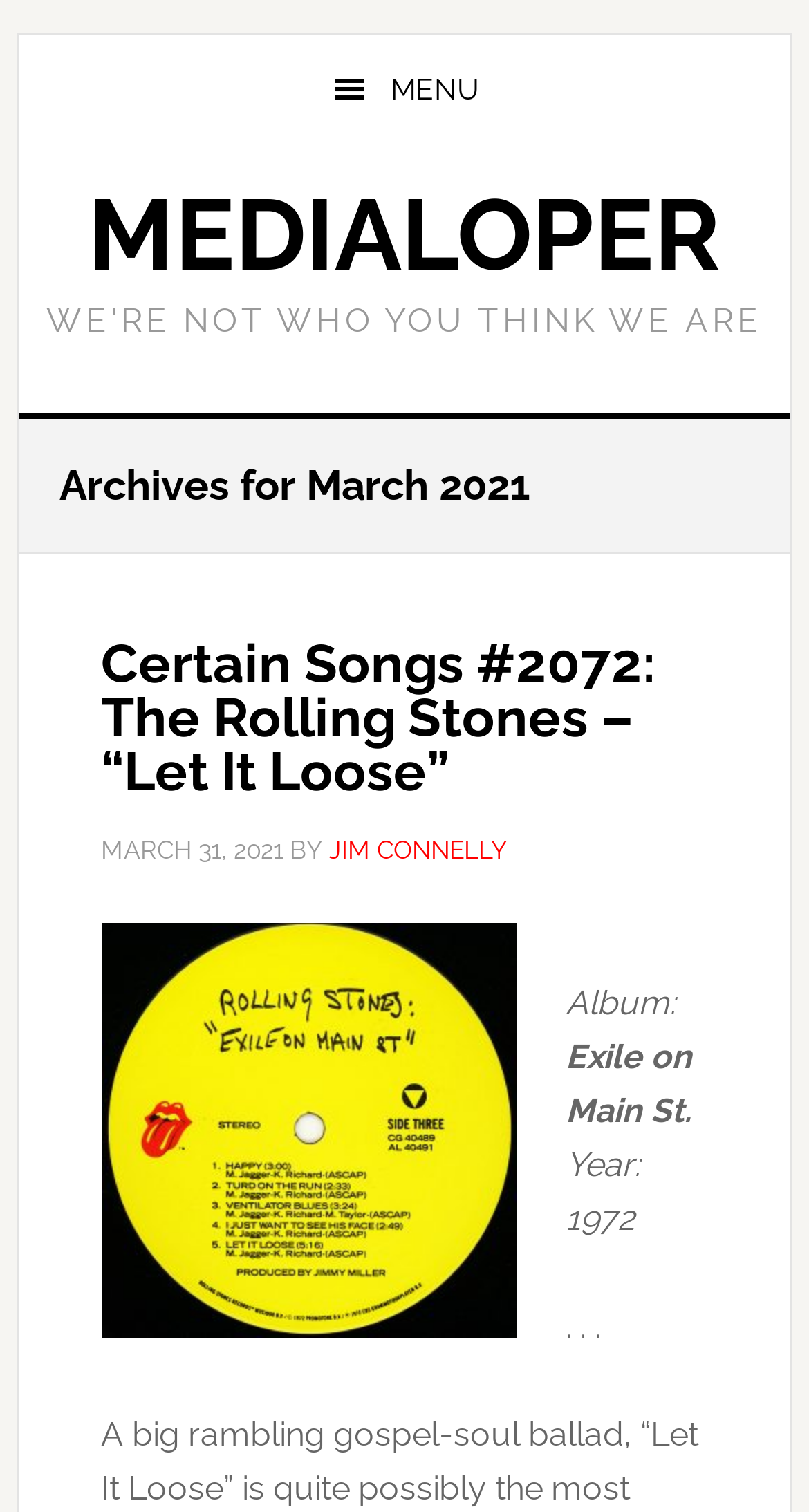Who is the author of the article?
Identify the answer in the screenshot and reply with a single word or phrase.

JIM CONNELLY